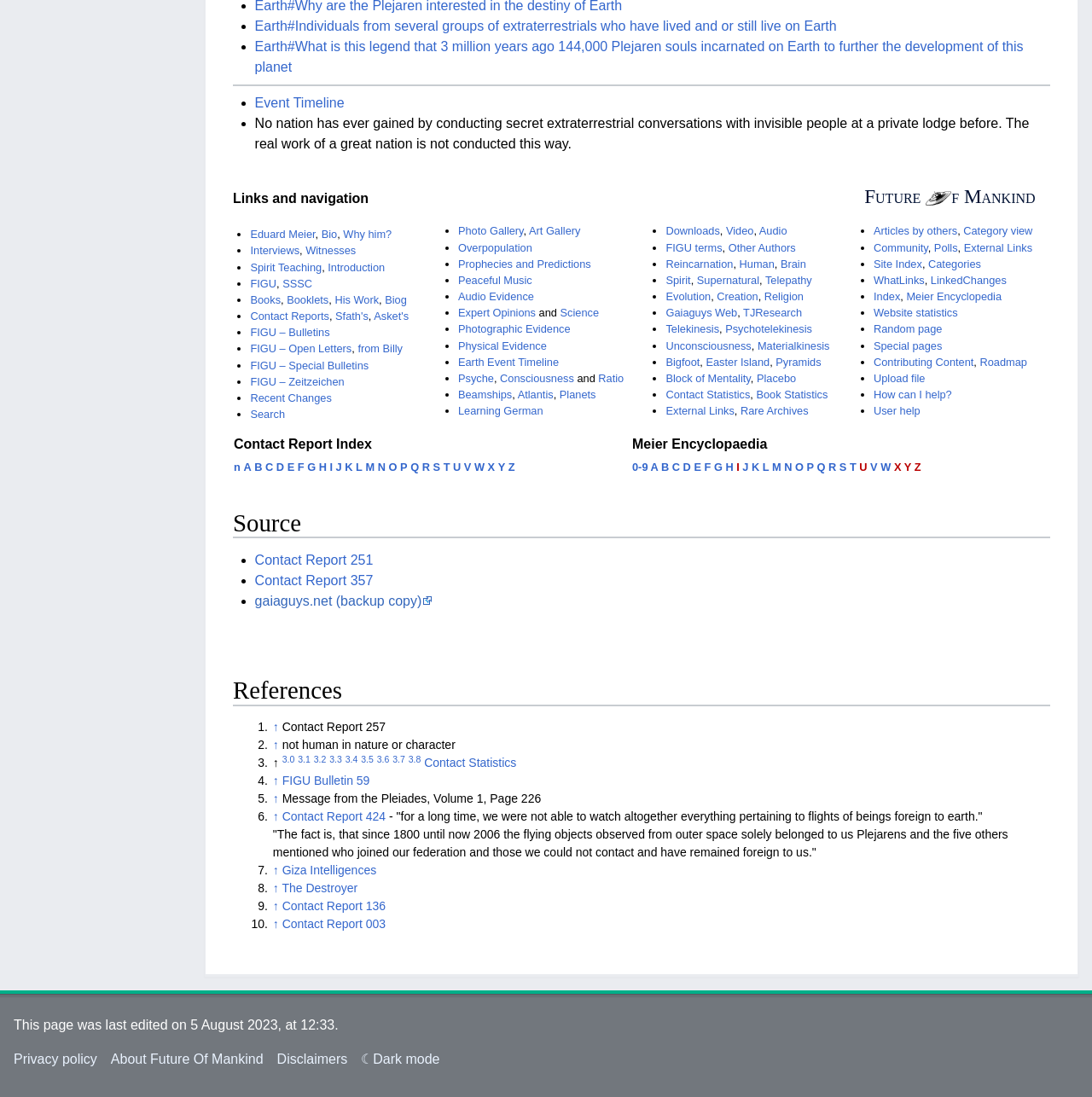What is the name of the person mentioned in the 'Why him?' link?
Examine the image and give a concise answer in one word or a short phrase.

Eduard Meier